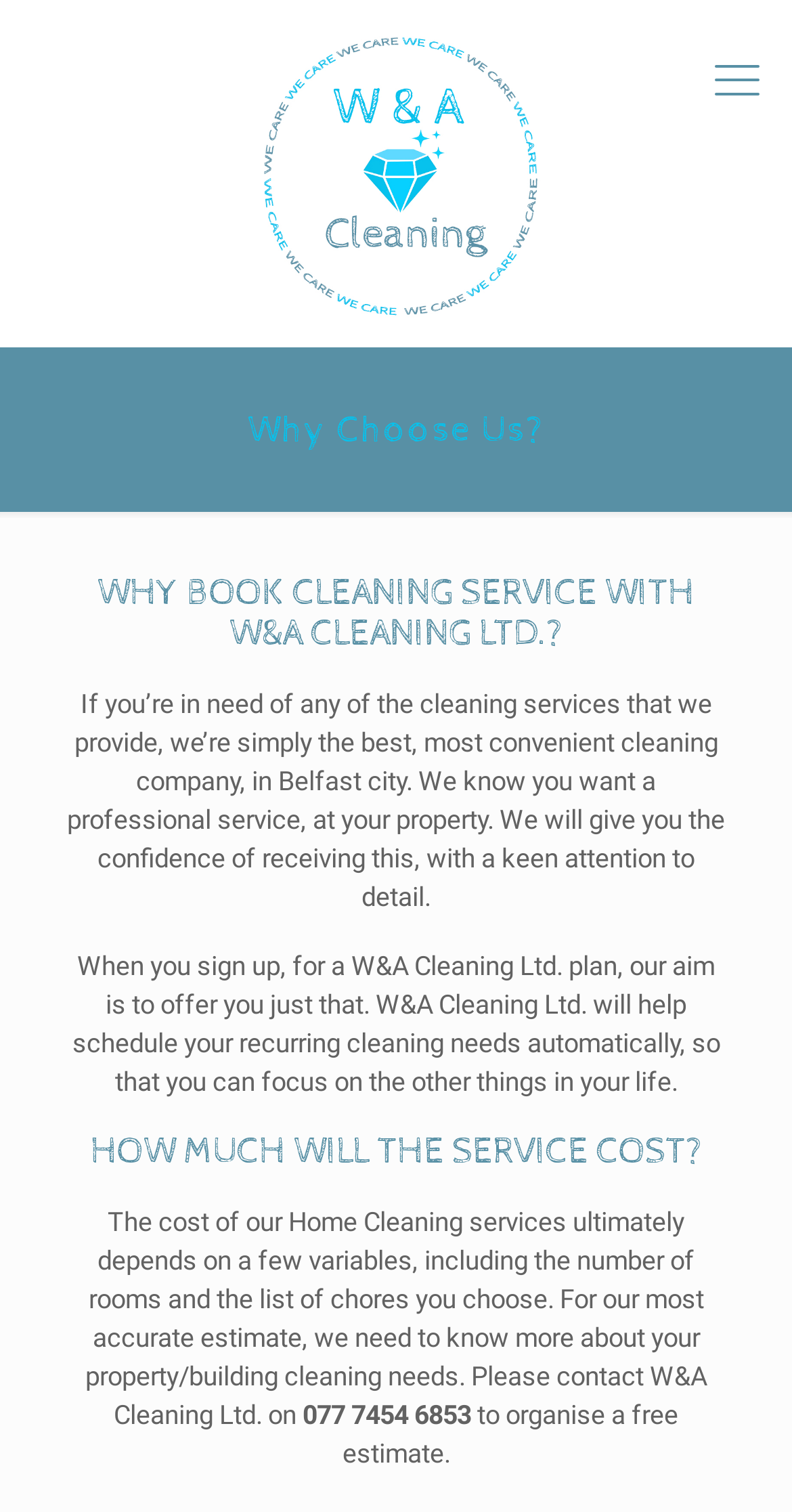Answer the question below in one word or phrase:
What is the company name on the logo?

W and A Cleaning